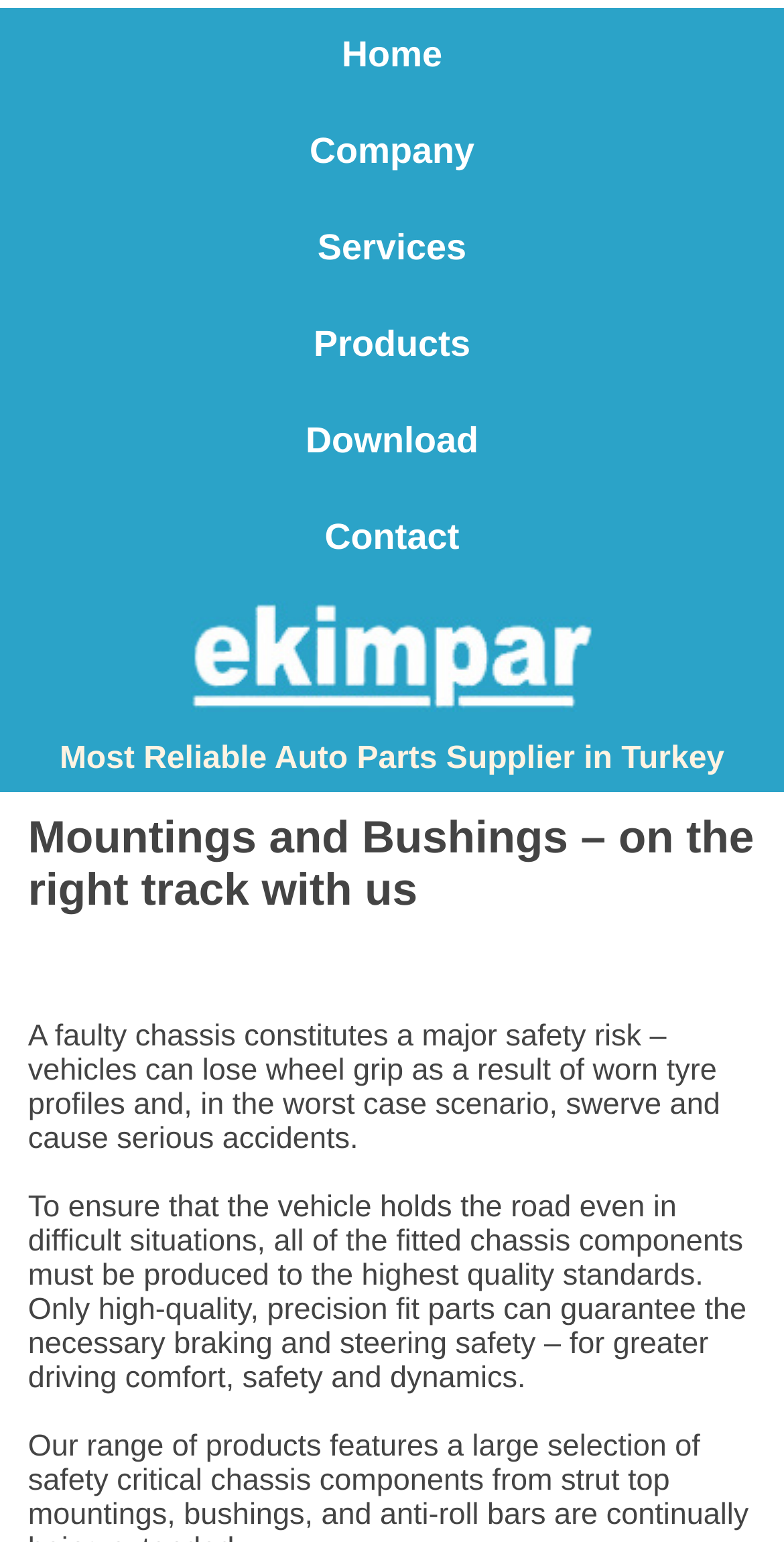Using the element description: "alt="Ekimpar http://www.ekimpar.com"", determine the bounding box coordinates for the specified UI element. The coordinates should be four float numbers between 0 and 1, [left, top, right, bottom].

[0.244, 0.396, 0.756, 0.477]